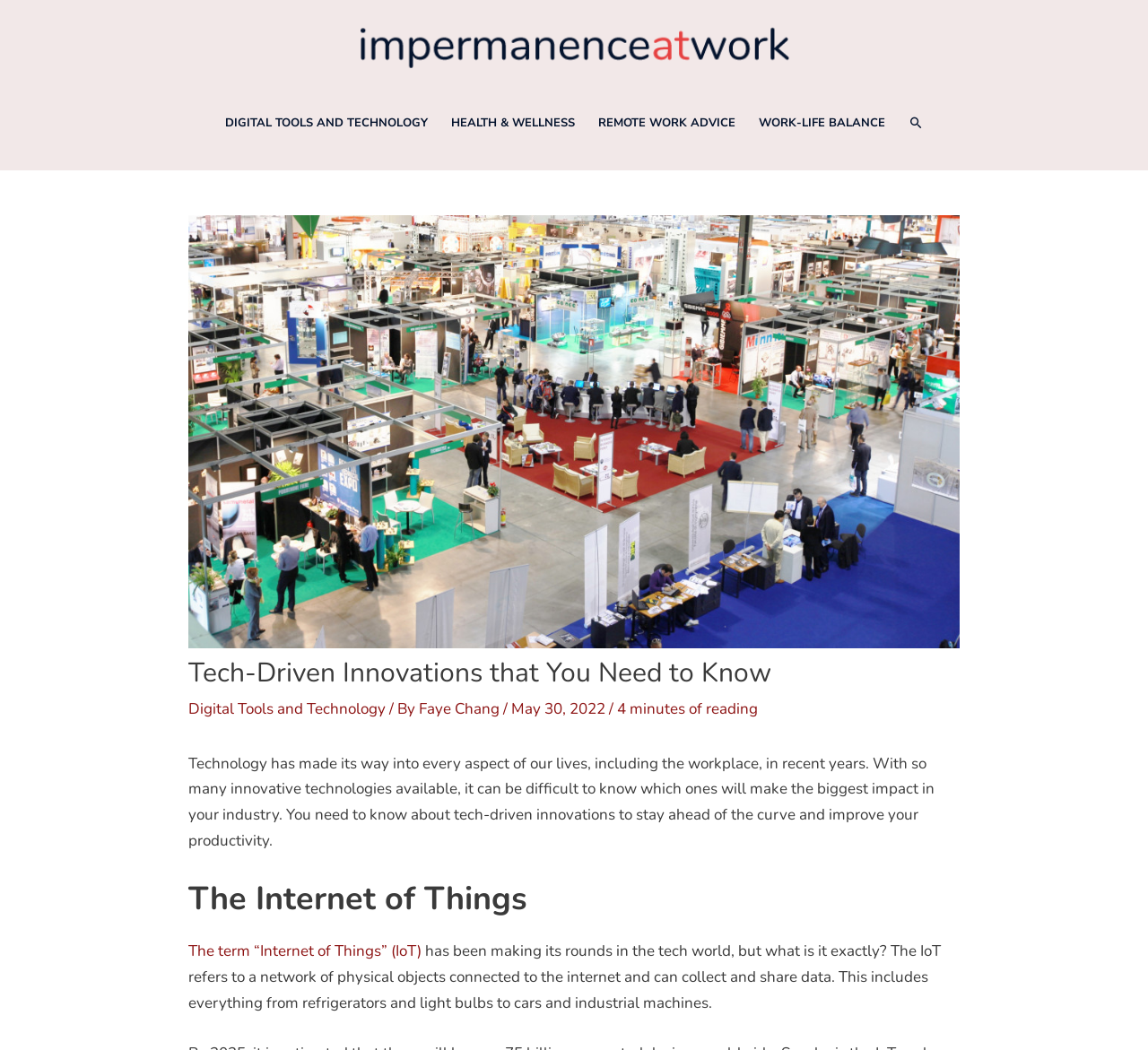Generate a comprehensive description of the webpage.

The webpage is about technological developments that matter, with a focus on innovative inventions in recent years. At the top left of the page, there is a logo of "Impermanence at Work" with a link to it. Next to the logo, there is a navigation menu with links to different categories, including "DIGITAL TOOLS AND TECHNOLOGY", "HEALTH & WELLNESS", "REMOTE WORK ADVICE", and "WORK-LIFE BALANCE". 

On the top right, there is a search icon link with the text "SEARCH" next to it. Below the navigation menu, there is a large header section with an image of tech-driven people. The main heading "Tech-Driven Innovations that You Need to Know" is located below the image, followed by a link to "Digital Tools and Technology" and the author's name "Faye Chang" with the date "May 30, 2022" and an estimated reading time of "4 minutes of reading".

The main content of the page is divided into sections, with the first section discussing how technology has made its way into every aspect of our lives, including the workplace, and the importance of knowing about tech-driven innovations to stay ahead of the curve and improve productivity. 

The next section is headed by "The Internet of Things" and explains what the term means, describing it as a network of physical objects connected to the internet that can collect and share data, including everyday objects like refrigerators and light bulbs, as well as cars and industrial machines.